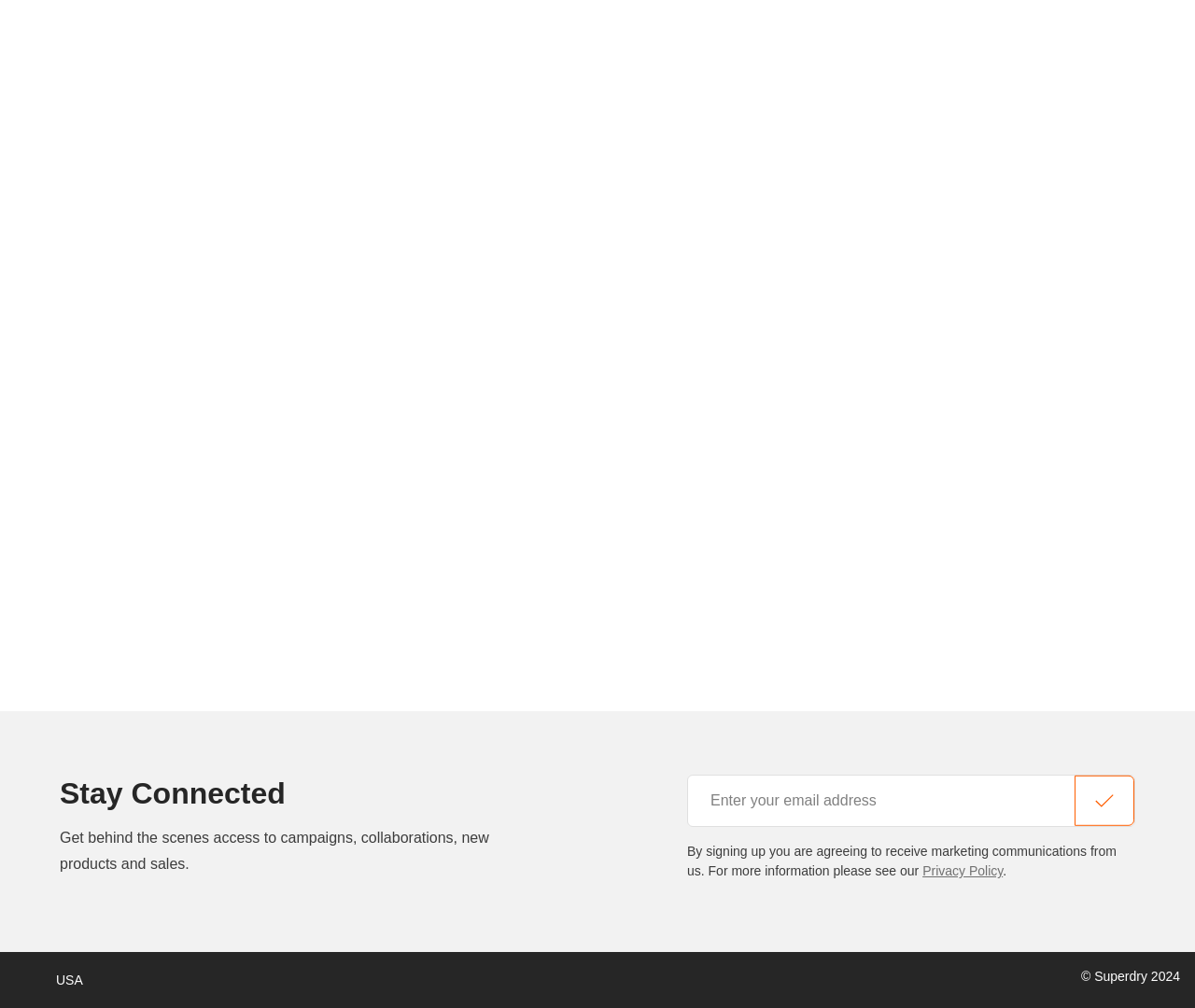Determine the bounding box for the UI element that matches this description: "name="emailSignup" placeholder="Enter your email address"".

[0.576, 0.769, 0.899, 0.82]